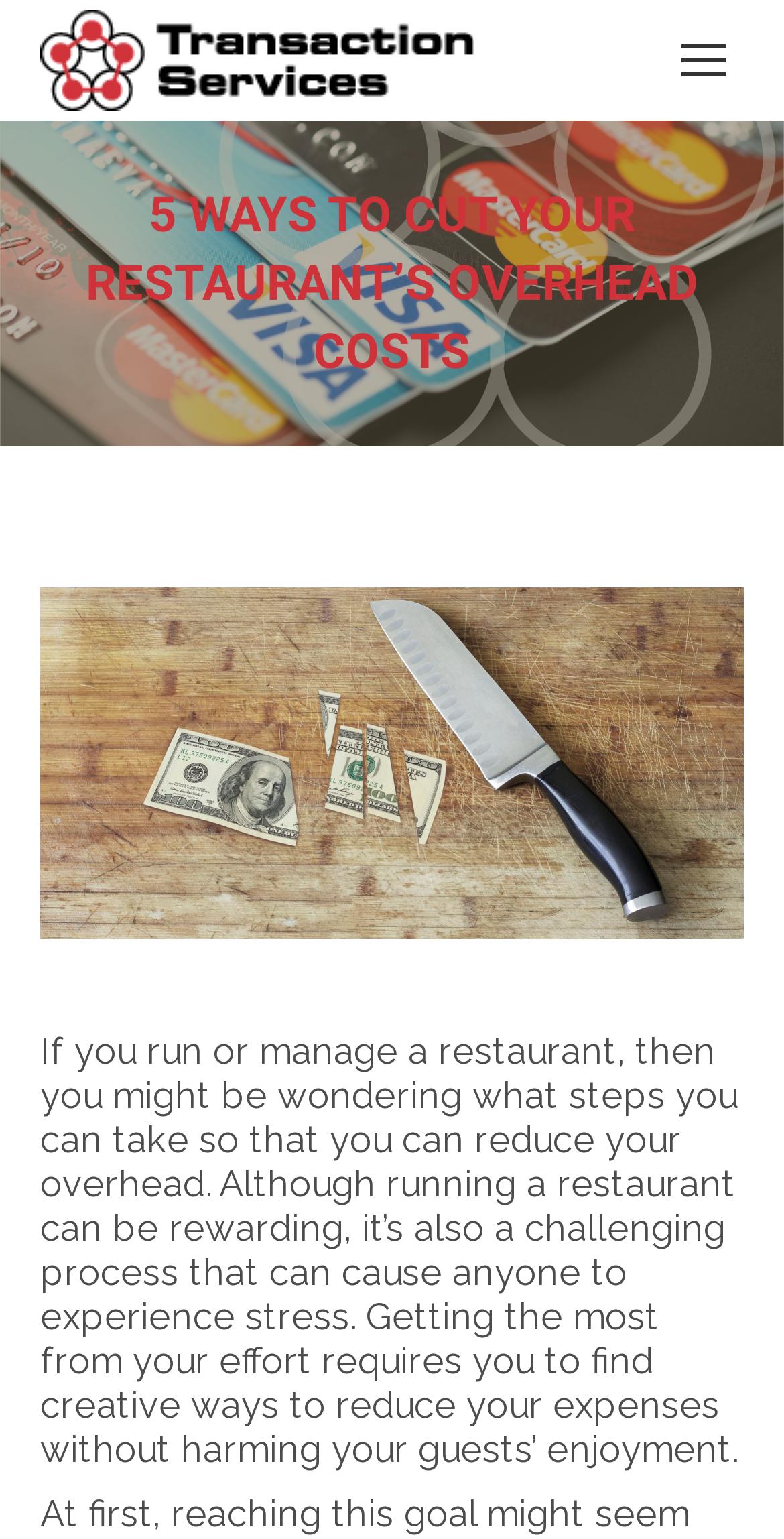What is the topic of the image below the heading?
Please elaborate on the answer to the question with detailed information.

The image below the heading is related to the topic of reducing restaurant overhead costs, as it is placed in the context of the article and has a caption that discusses the challenges of running a restaurant.